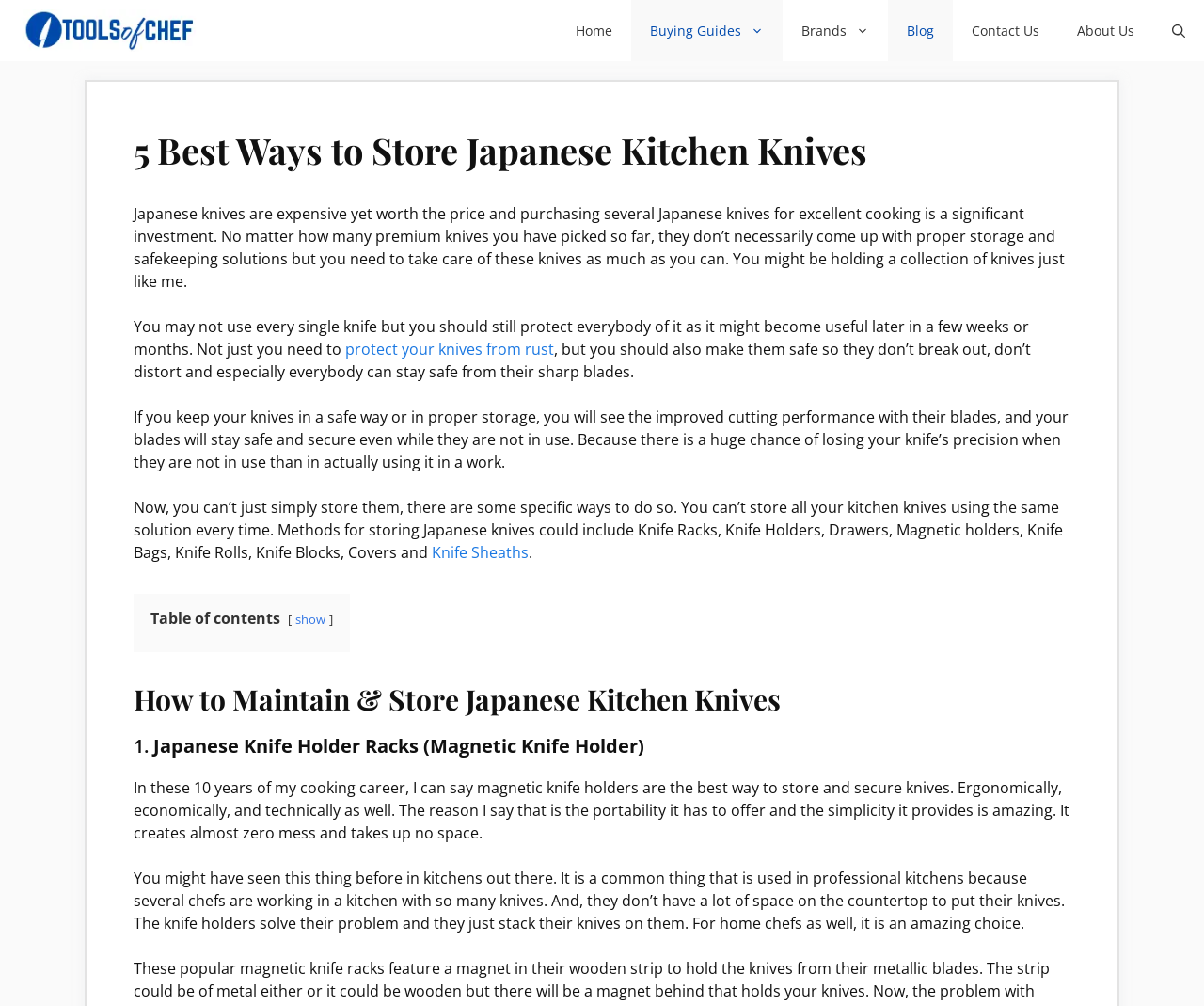What is the benefit of storing Japanese knives properly?
Provide a short answer using one word or a brief phrase based on the image.

Improved cutting performance